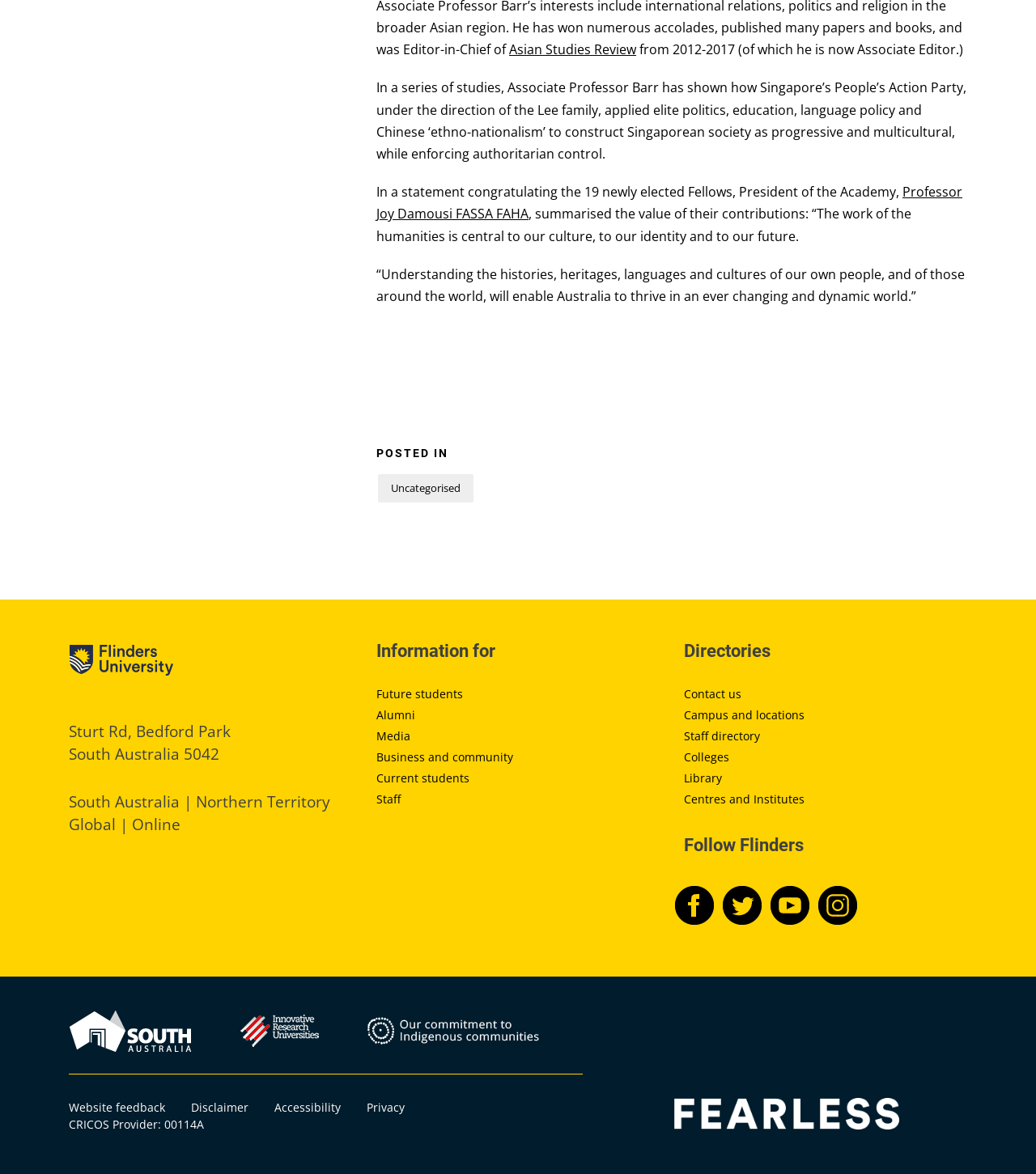Identify the bounding box coordinates for the region of the element that should be clicked to carry out the instruction: "Follow Flinders University on Facebook". The bounding box coordinates should be four float numbers between 0 and 1, i.e., [left, top, right, bottom].

[0.652, 0.762, 0.693, 0.778]